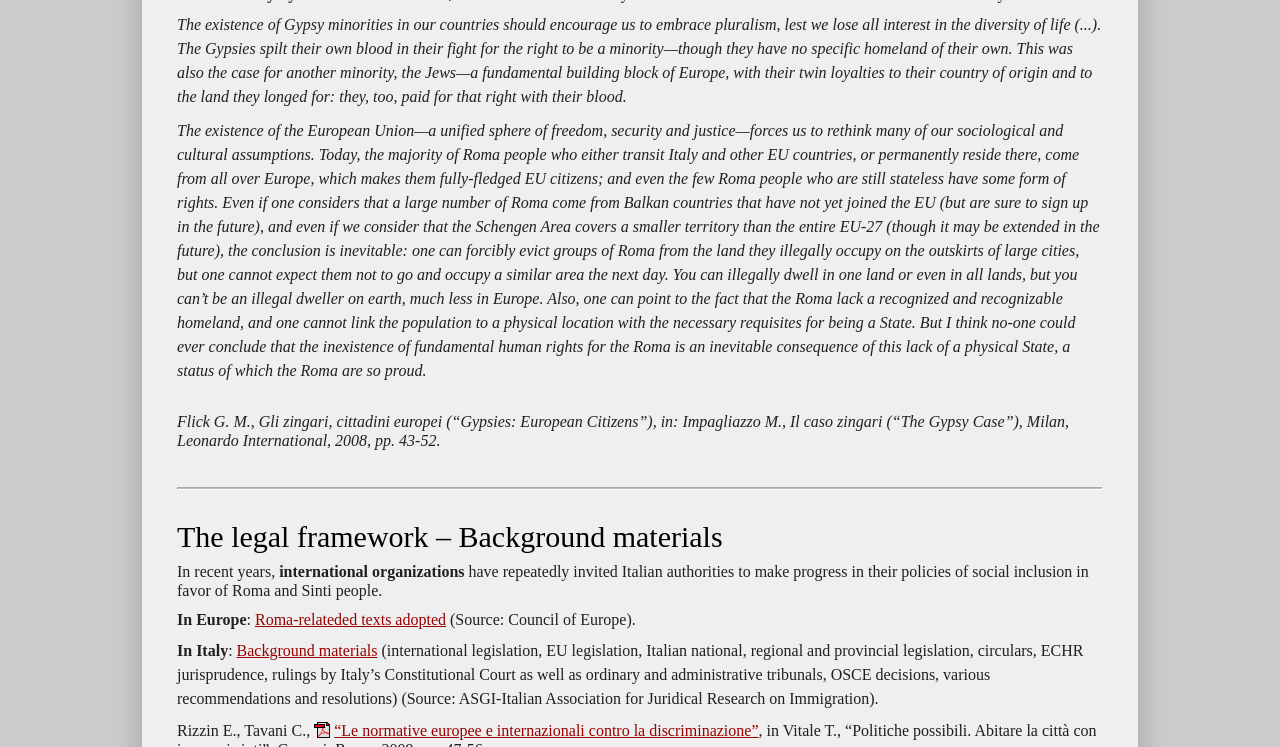Reply to the question with a single word or phrase:
What is the width of the first table cell?

0.724